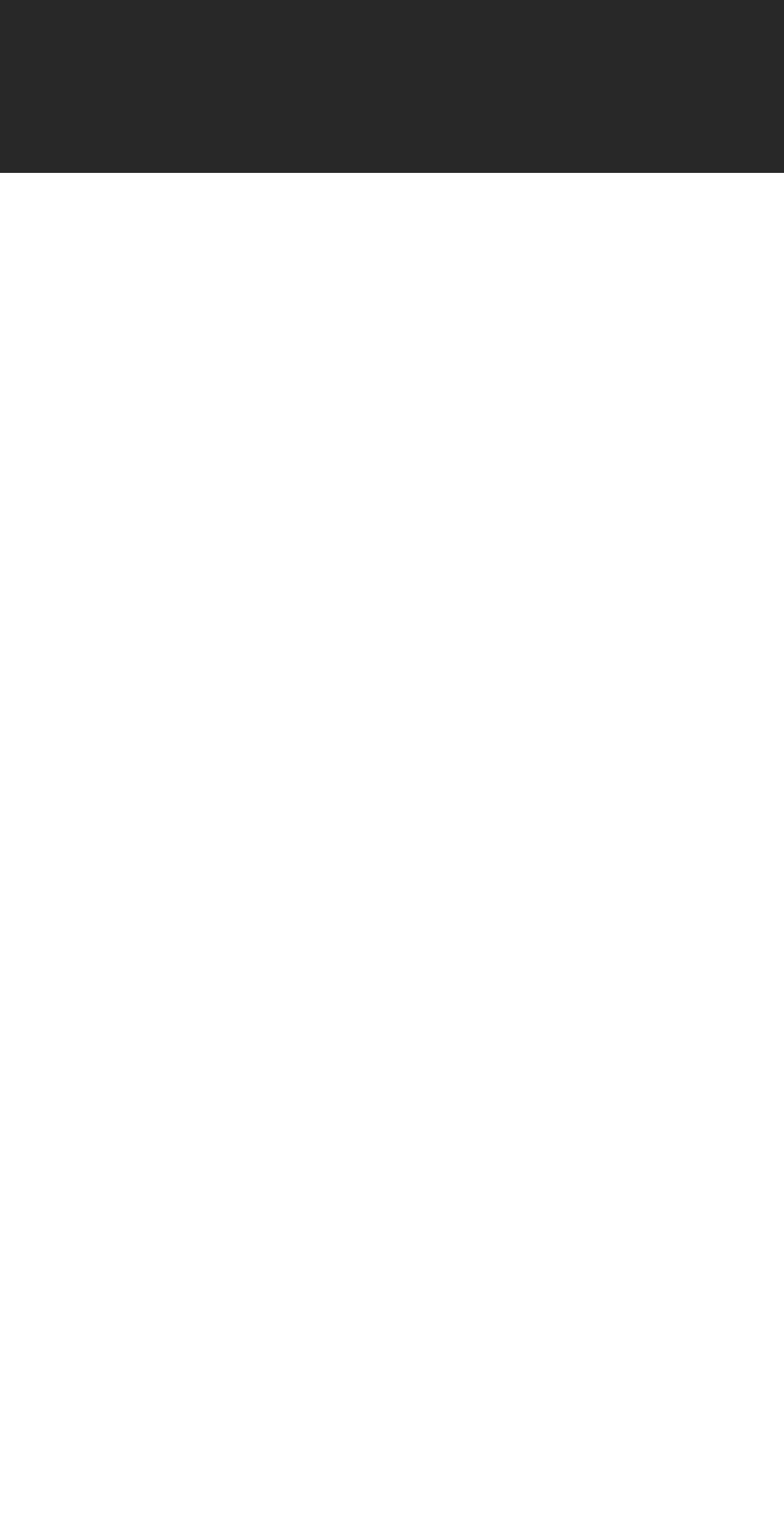Find the bounding box coordinates for the area that must be clicked to perform this action: "Learn about CBD Oil".

None